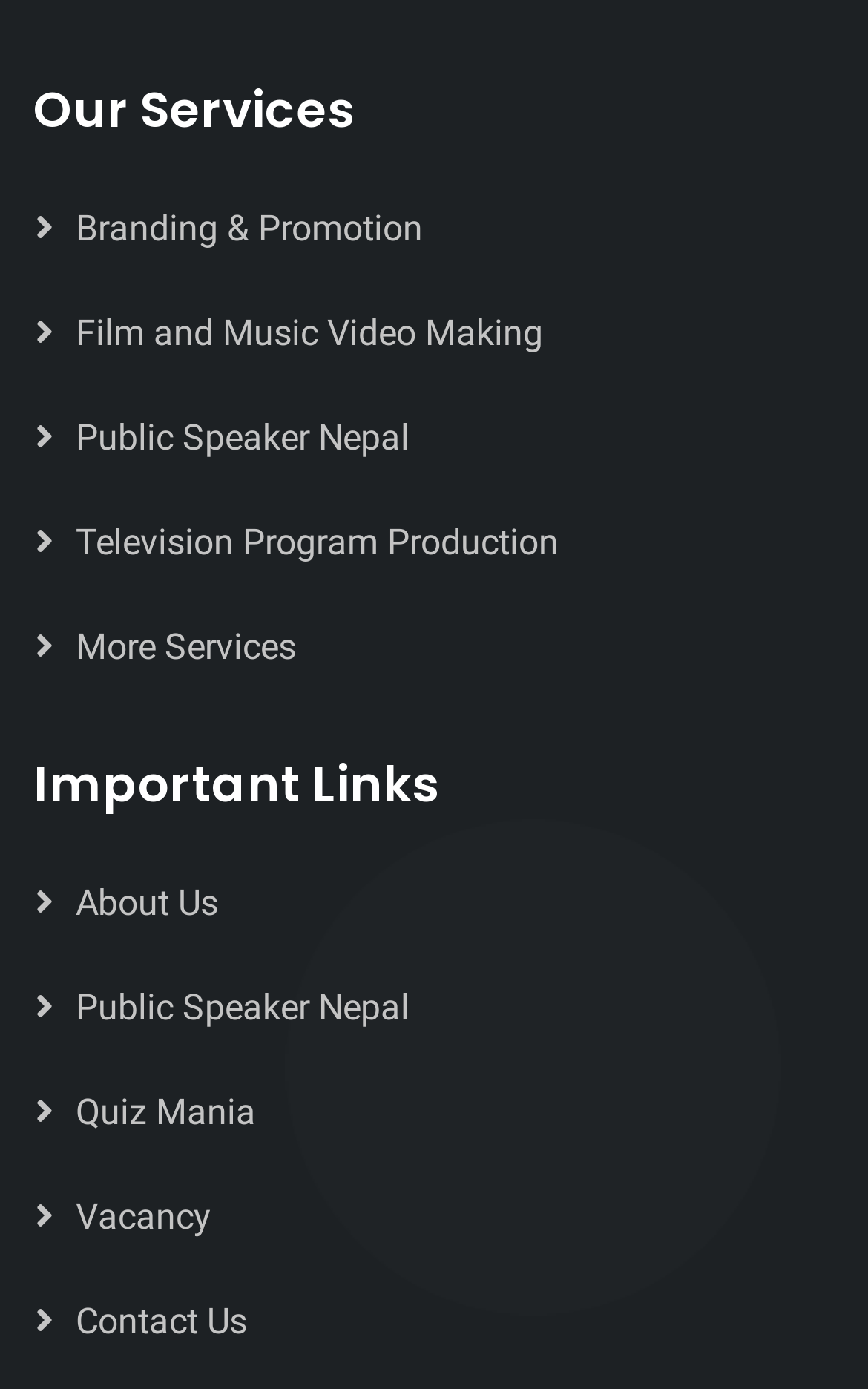Locate the bounding box coordinates of the UI element described by: "Vacancy". The bounding box coordinates should consist of four float numbers between 0 and 1, i.e., [left, top, right, bottom].

[0.041, 0.86, 0.244, 0.89]